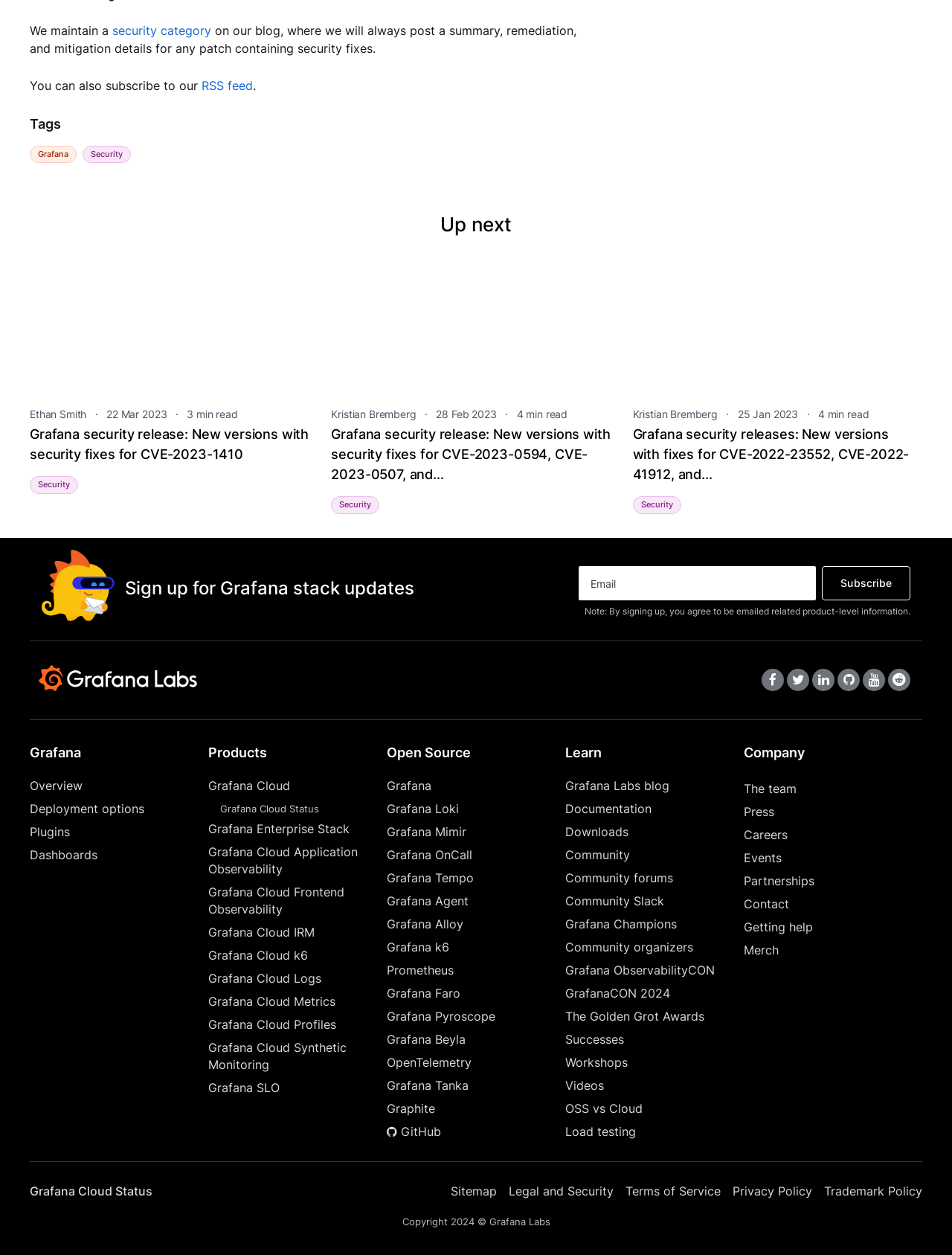How many social media links are available at the bottom of the webpage?
Give a single word or phrase as your answer by examining the image.

5